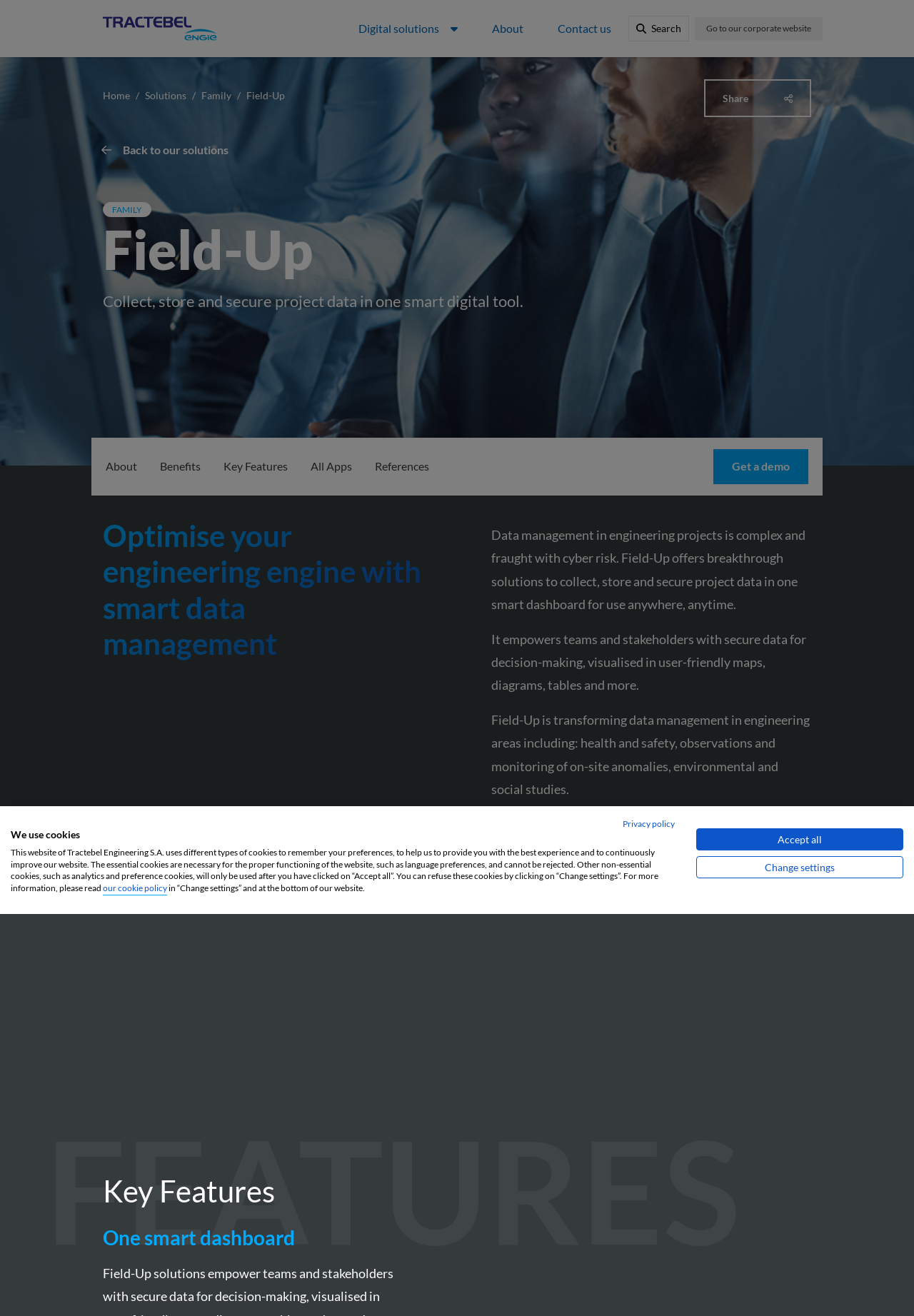Provide a single word or phrase answer to the question: 
What is the policy for cookies on this website?

Accept all or change settings